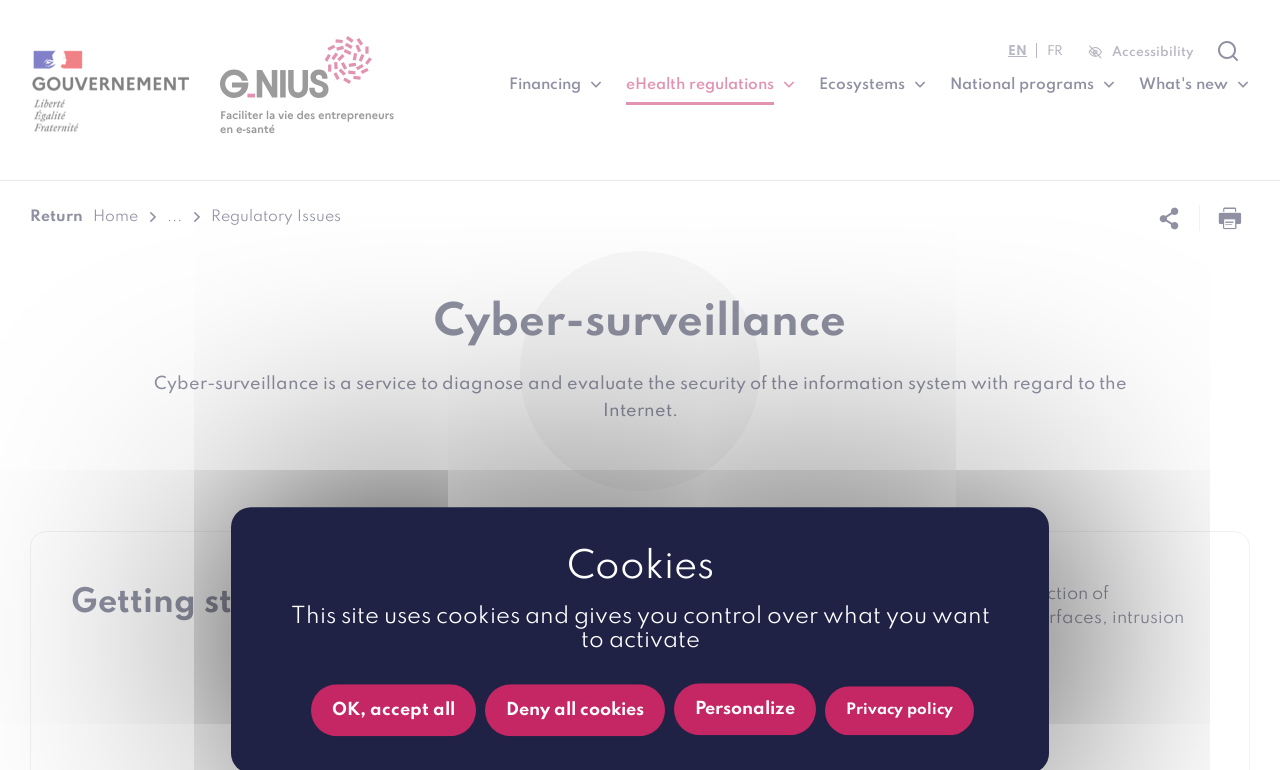Pinpoint the bounding box coordinates of the clickable area necessary to execute the following instruction: "Open the financing menu". The coordinates should be given as four float numbers between 0 and 1, namely [left, top, right, bottom].

[0.398, 0.084, 0.47, 0.136]